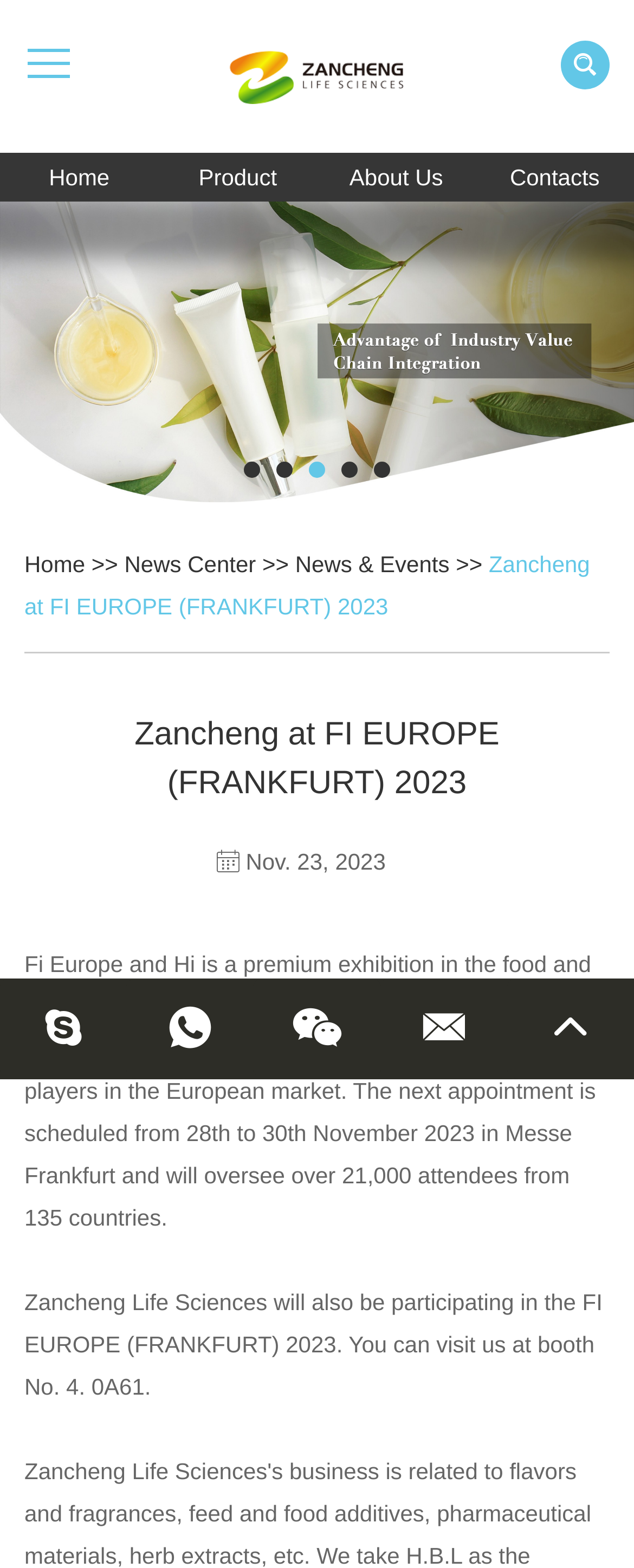How many countries are represented at the FI EUROPE event?
Please answer the question with a detailed response using the information from the screenshot.

The answer can be found in the text '...and will oversee over 21,000 attendees from 135 countries.' which is located in the middle of the webpage. This text provides the number of countries represented at the FI EUROPE event.